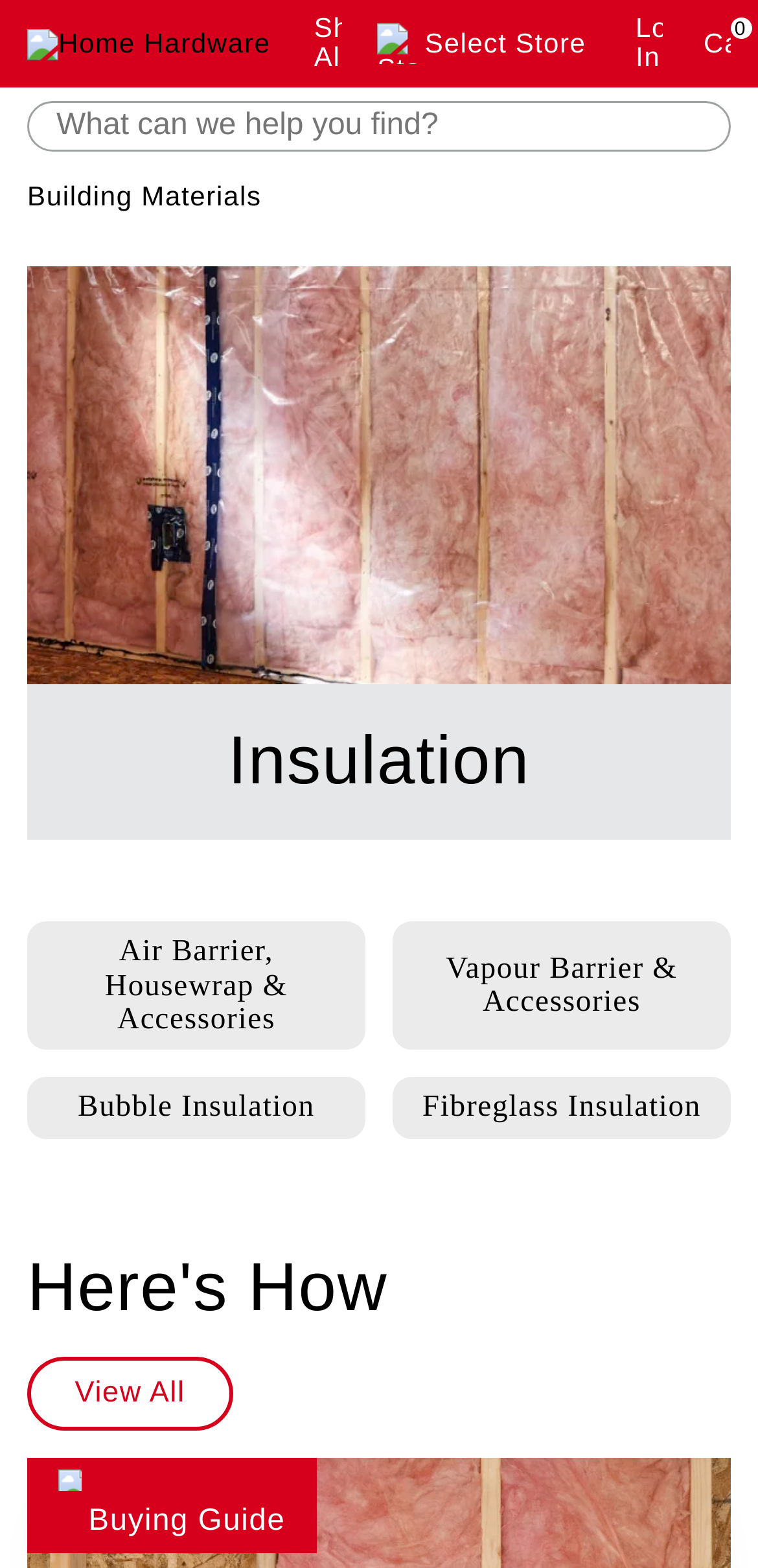How many items are in the shopping cart?
Look at the image and respond with a single word or a short phrase.

0